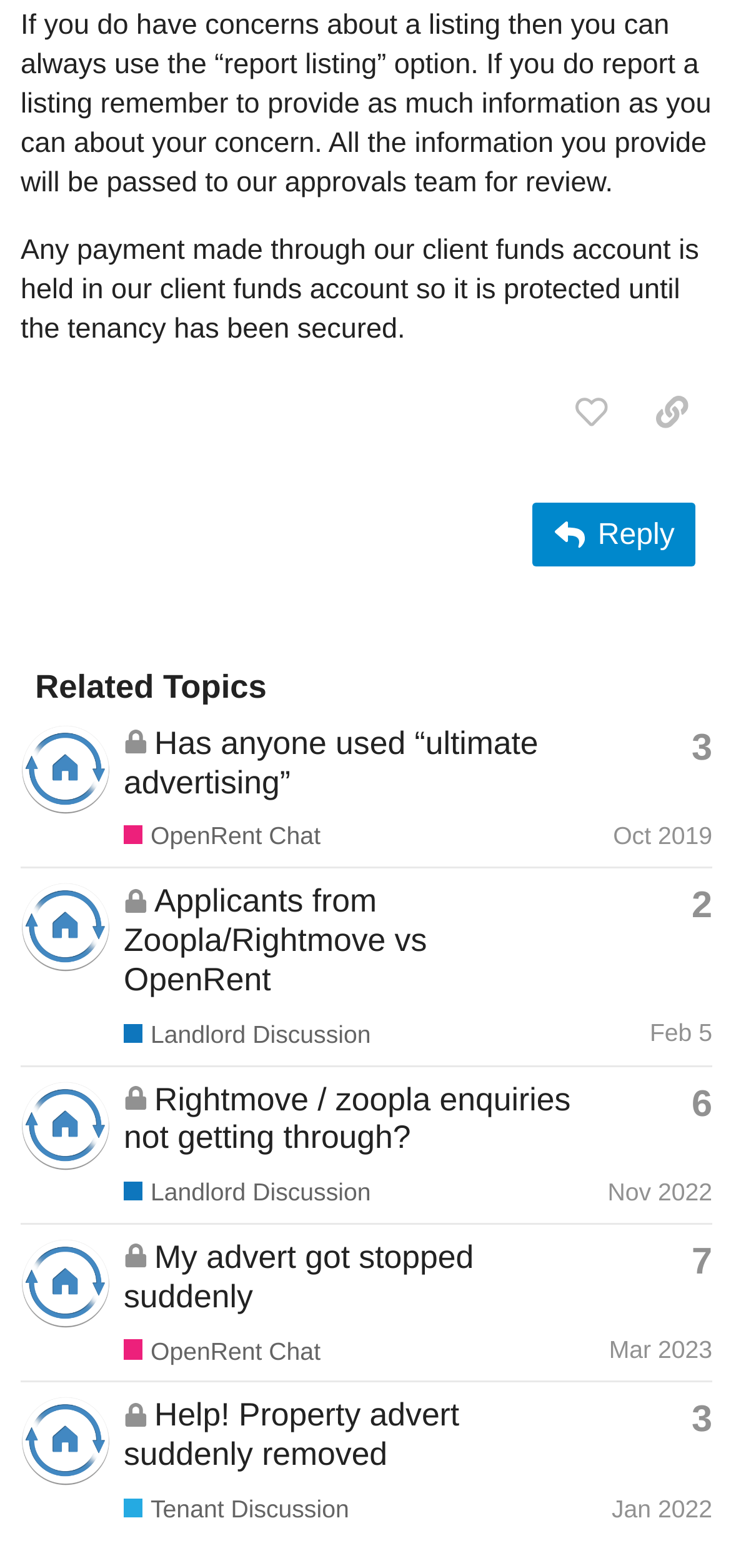Locate the bounding box coordinates of the area you need to click to fulfill this instruction: 'Like this post'. The coordinates must be in the form of four float numbers ranging from 0 to 1: [left, top, right, bottom].

[0.753, 0.24, 0.864, 0.285]